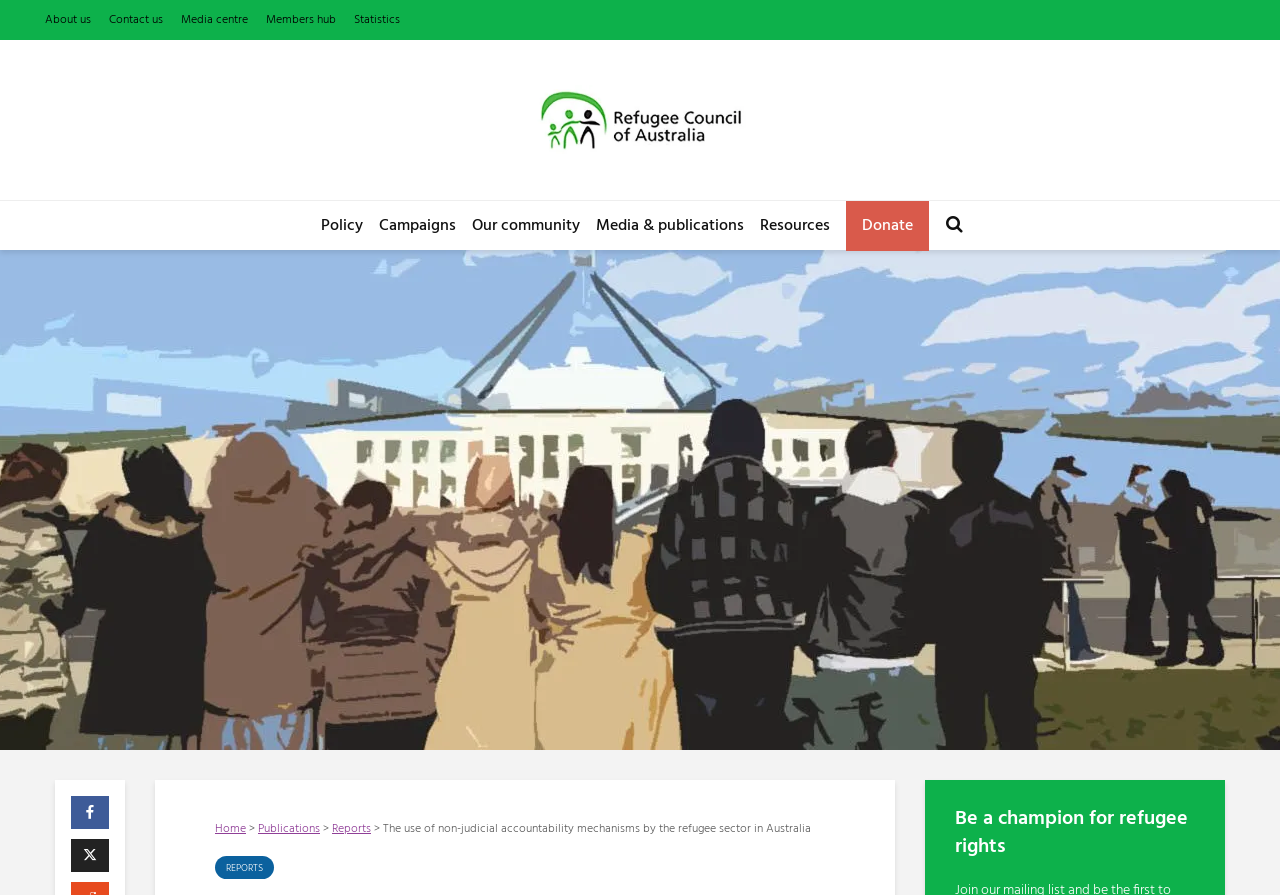Articulate a detailed summary of the webpage's content and design.

This webpage is about the Refugee Council of Australia, with a focus on a specific report about the use of non-judicial accountability mechanisms by the refugee sector in Australia. 

At the top of the page, there are five links: "About us", "Contact us", "Media centre", "Members hub", and "Statistics", aligned horizontally. Below these links, there is a logo of the Refugee Council of Australia, accompanied by a link to the organization's main page.

On the left side of the page, there is a vertical menu with seven links: "Policy", "Campaigns", "Our community", "Media & publications", "Resources", "Donate", and an image of refugee advocates in front of Parliament House.

At the bottom of the page, there are several links and a static text. From left to right, there are links to "Home", "Publications", "Reports", and a static text displaying the title of the report. Below these elements, there is another link to "REPORTS".

On the right side of the page, there is a heading that reads "Be a champion for refugee rights".